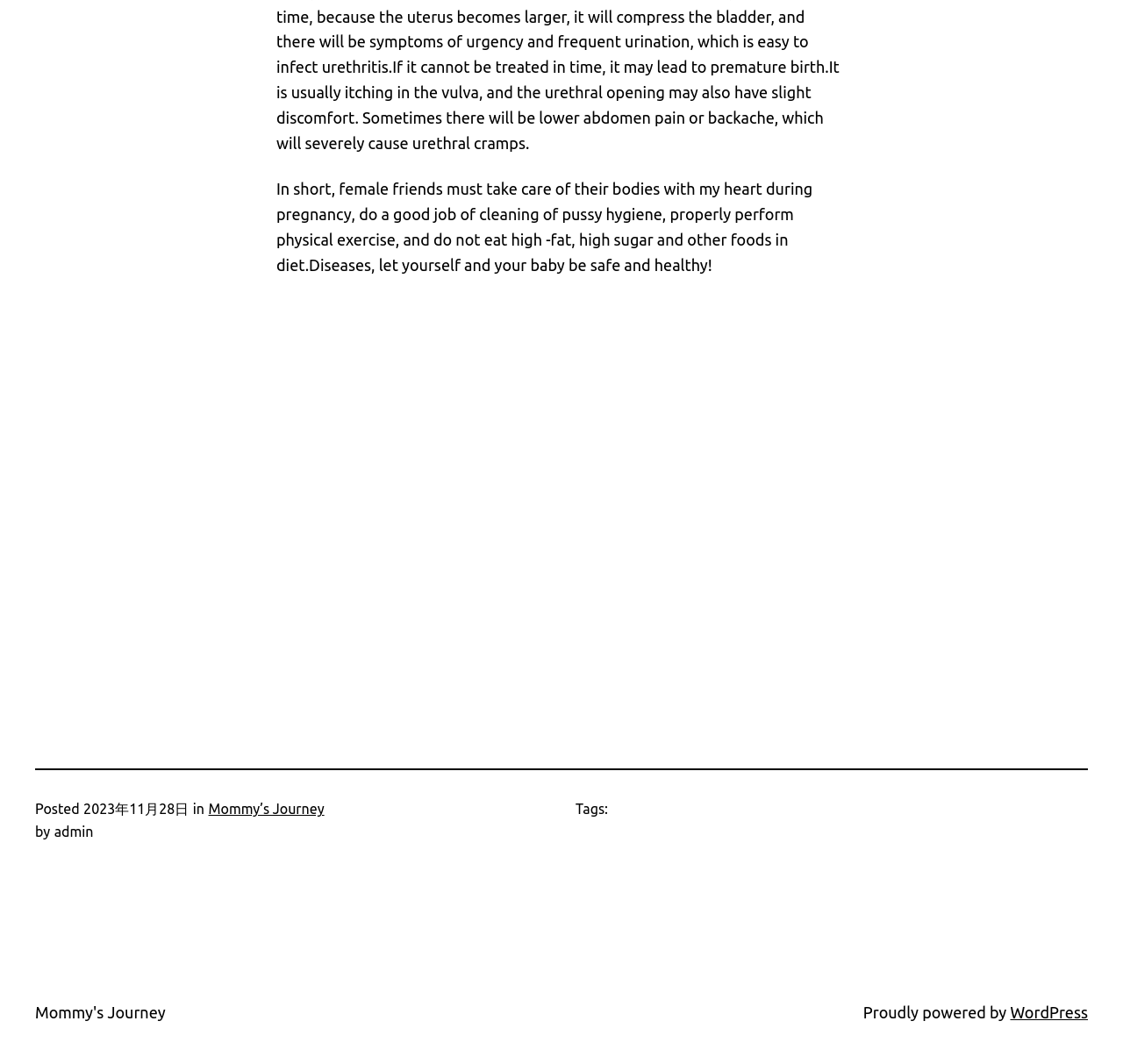Answer the following inquiry with a single word or phrase:
What is the topic of the post?

Pregnancy and health